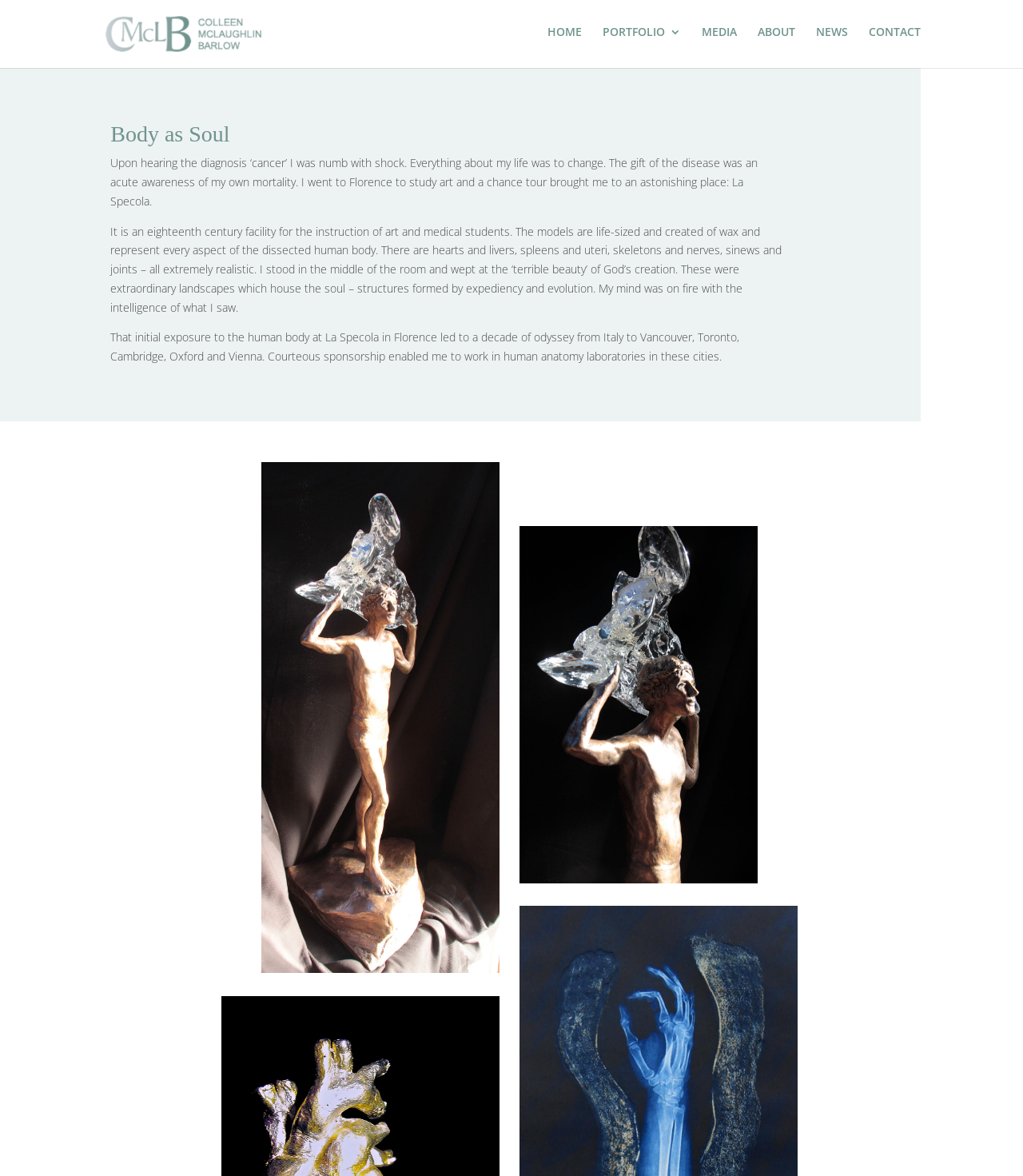Based on the element description Contact, identify the bounding box of the UI element in the given webpage screenshot. The coordinates should be in the format (top-left x, top-left y, bottom-right x, bottom-right y) and must be between 0 and 1.

[0.849, 0.022, 0.9, 0.054]